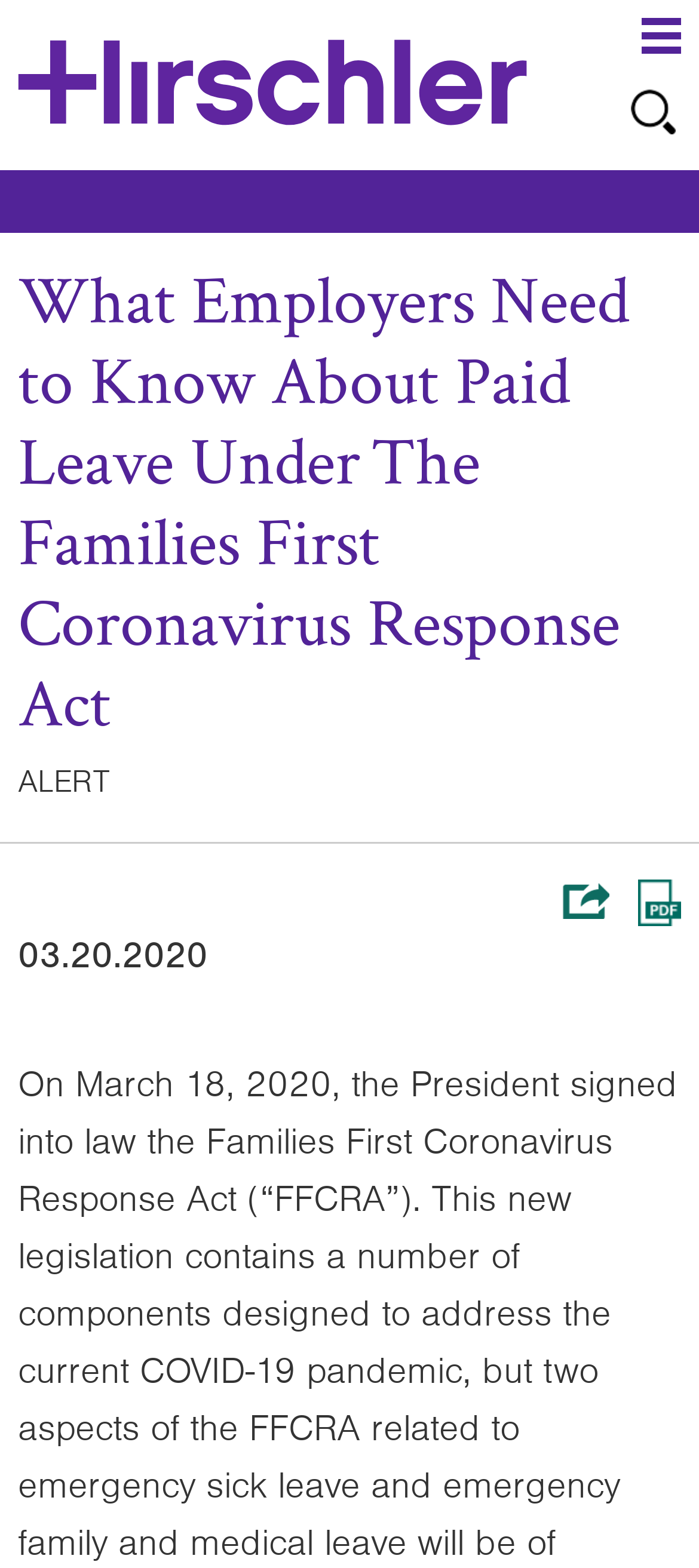What is the name of the law mentioned on this webpage?
Please respond to the question thoroughly and include all relevant details.

I found the answer by looking at the main heading of the webpage, which mentions 'The Families First Coronavirus Response Act'. This law is the main topic of discussion on this webpage.